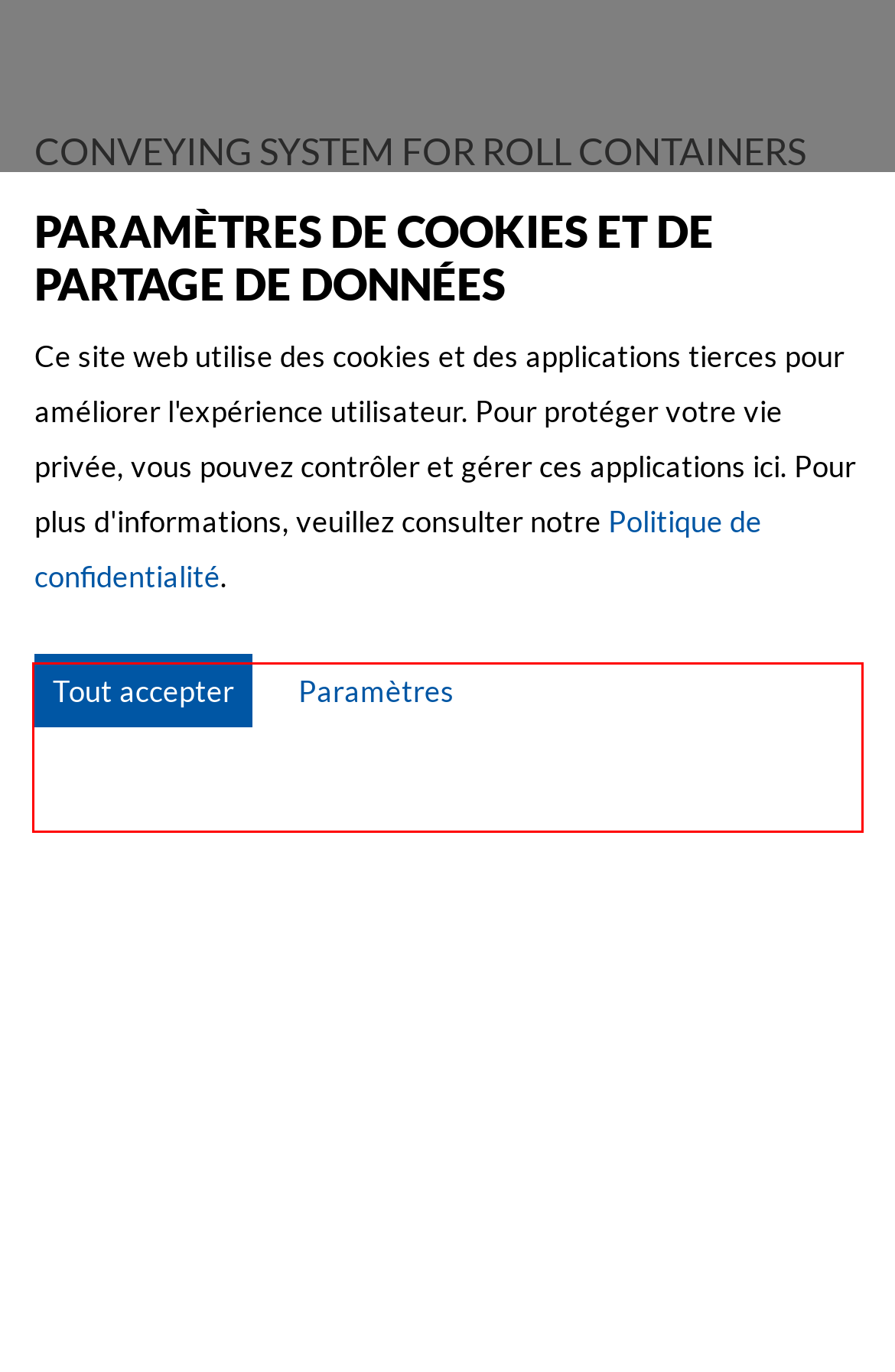Given a screenshot of a webpage with a red bounding box, please identify and retrieve the text inside the red rectangle.

PostMail, the letter service of the Swiss Post, is responsible for the collection, sorting and delivery of letters and newspapers. PostMail handles some 15 million items of mail every day.